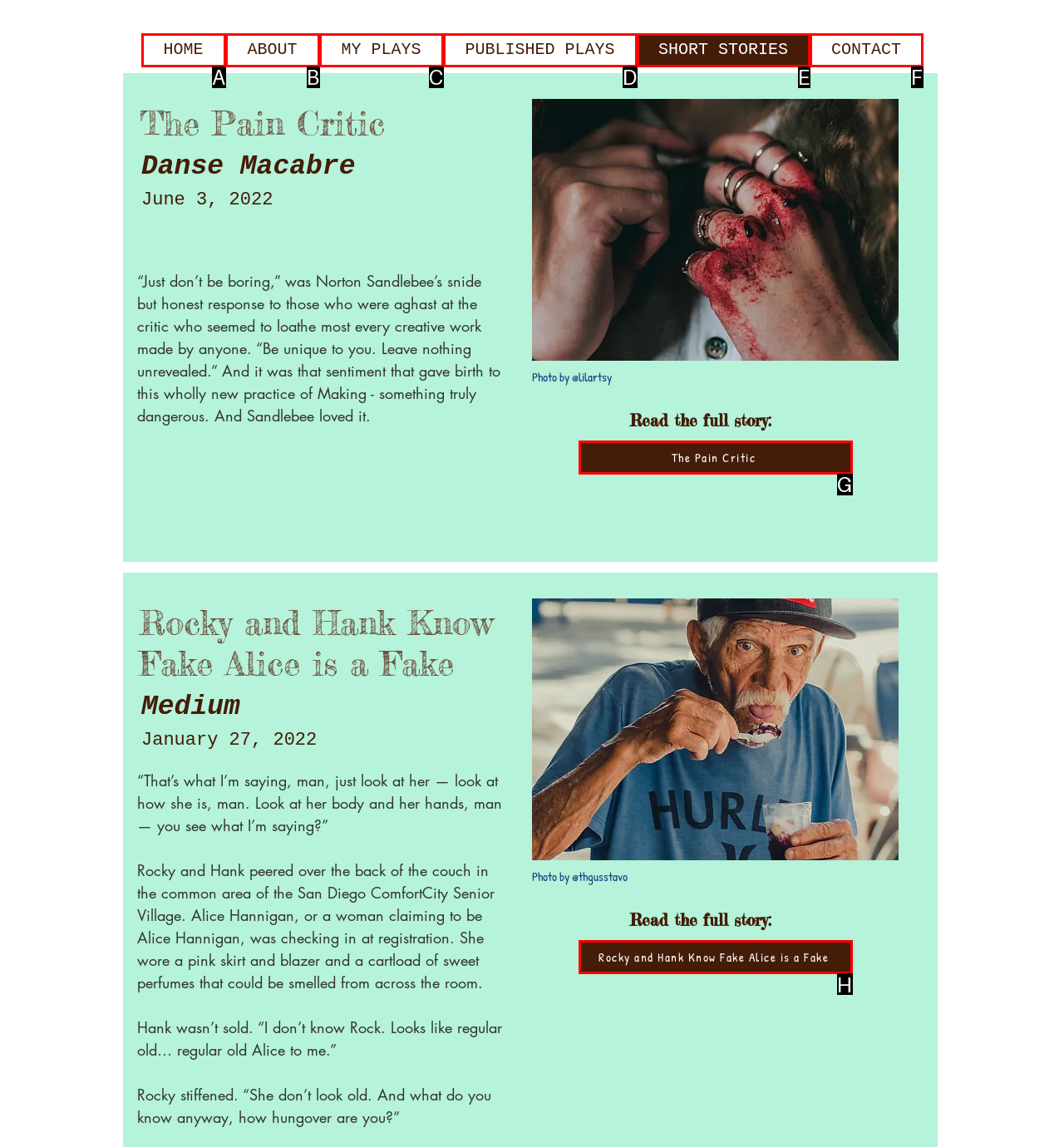Determine which option should be clicked to carry out this task: View the details of 'Rocky and Hank Know Fake Alice is a Fake'
State the letter of the correct choice from the provided options.

H